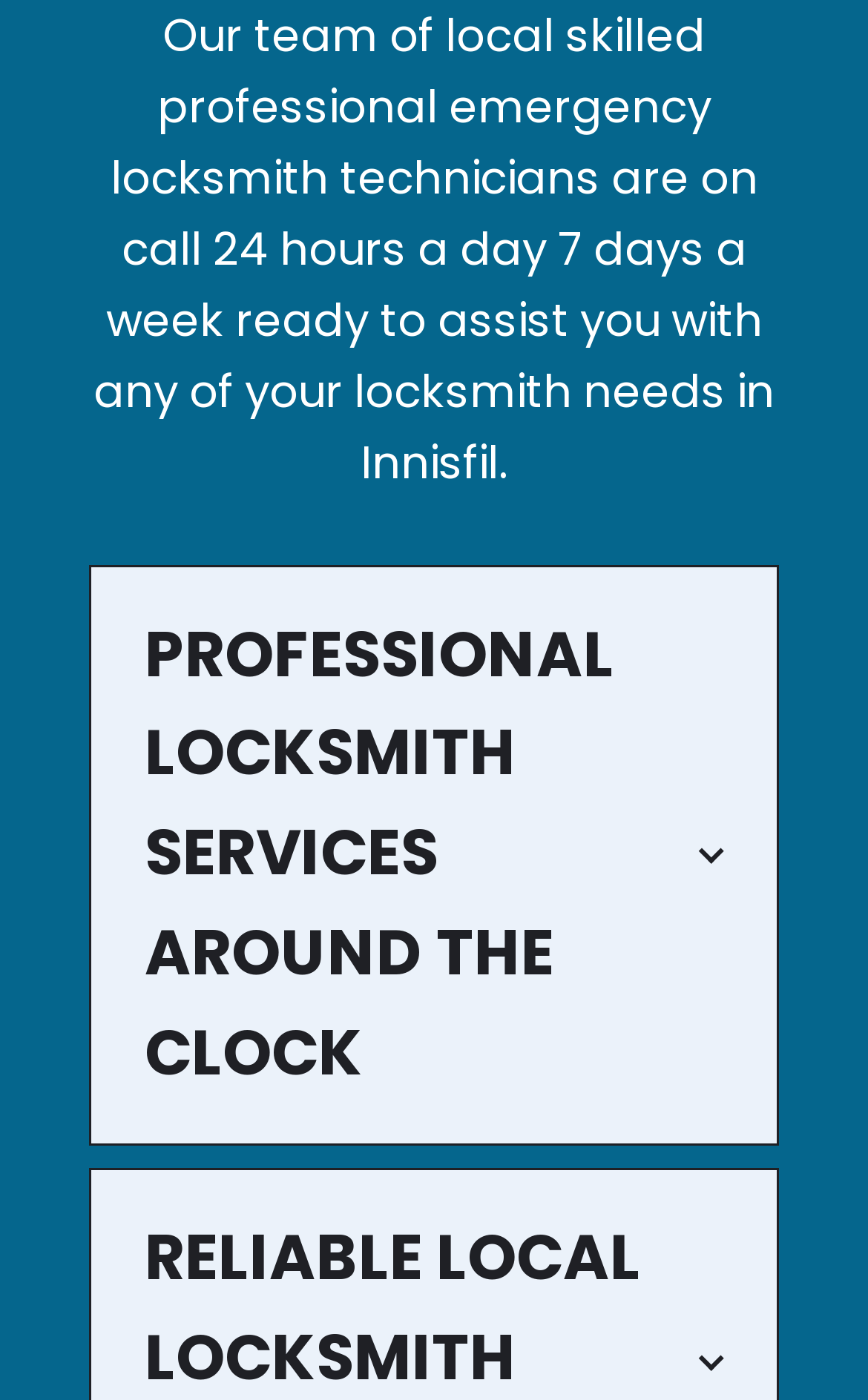Provide the bounding box coordinates of the HTML element described by the text: "Innisfil Lock & Key". The coordinates should be in the format [left, top, right, bottom] with values between 0 and 1.

[0.154, 0.432, 0.467, 0.457]